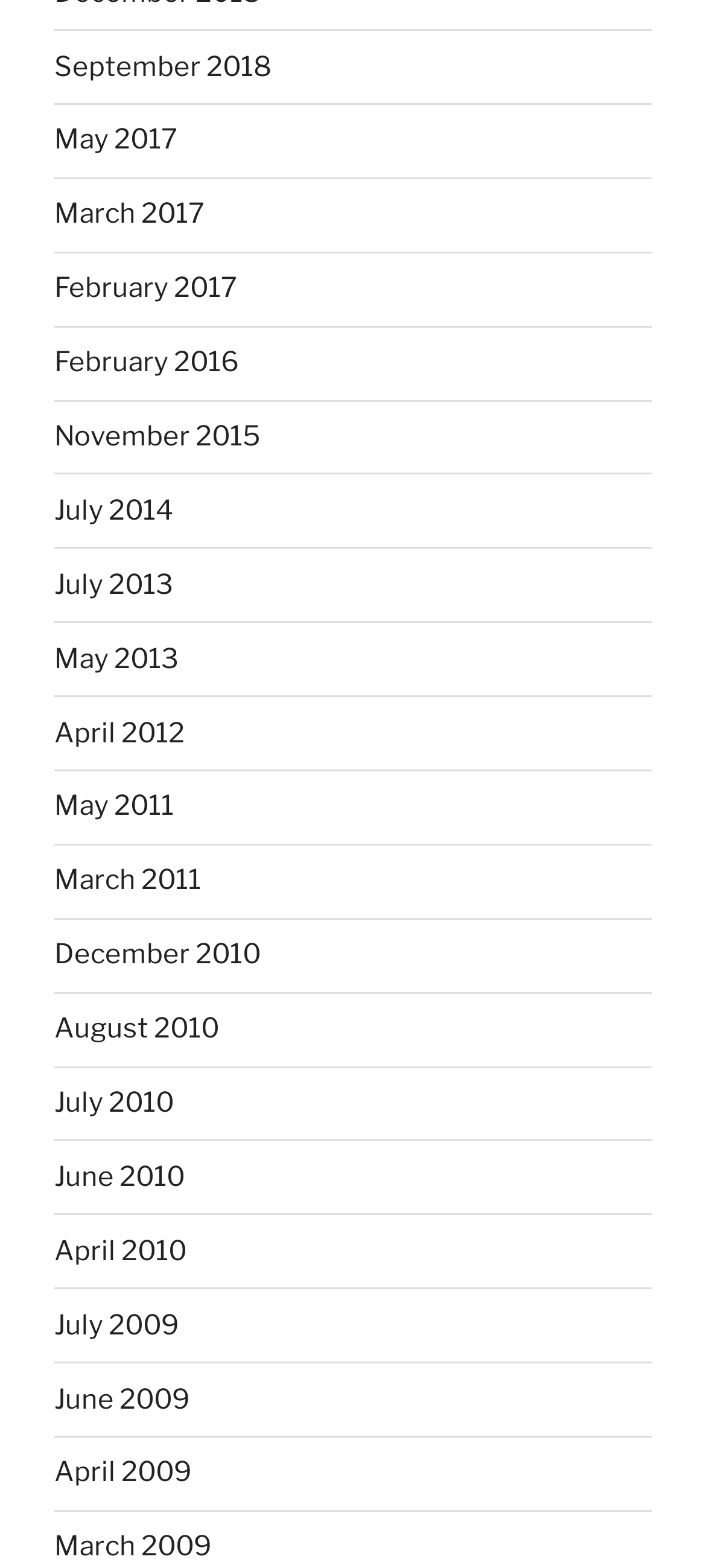Specify the bounding box coordinates of the element's area that should be clicked to execute the given instruction: "view July 2009". The coordinates should be four float numbers between 0 and 1, i.e., [left, top, right, bottom].

[0.077, 0.835, 0.254, 0.855]